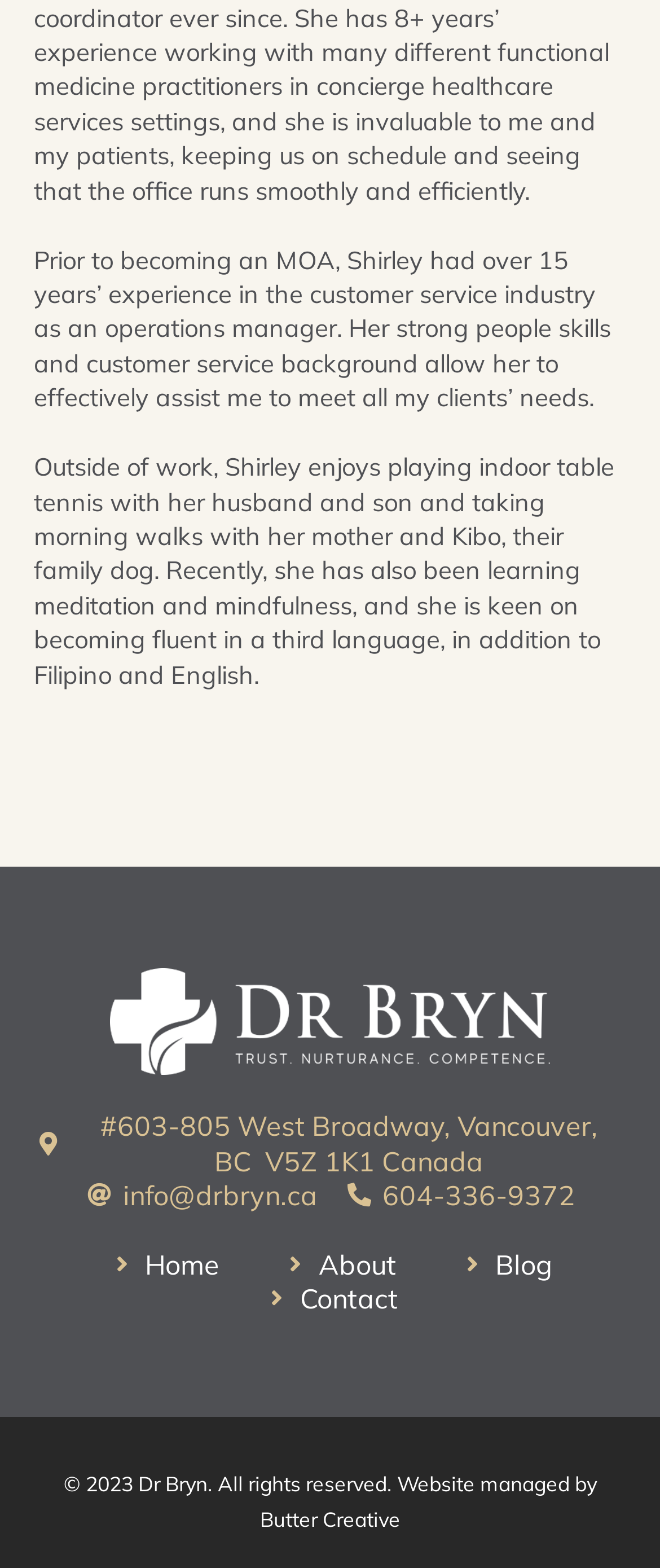Answer this question using a single word or a brief phrase:
What is Shirley's background?

Customer service